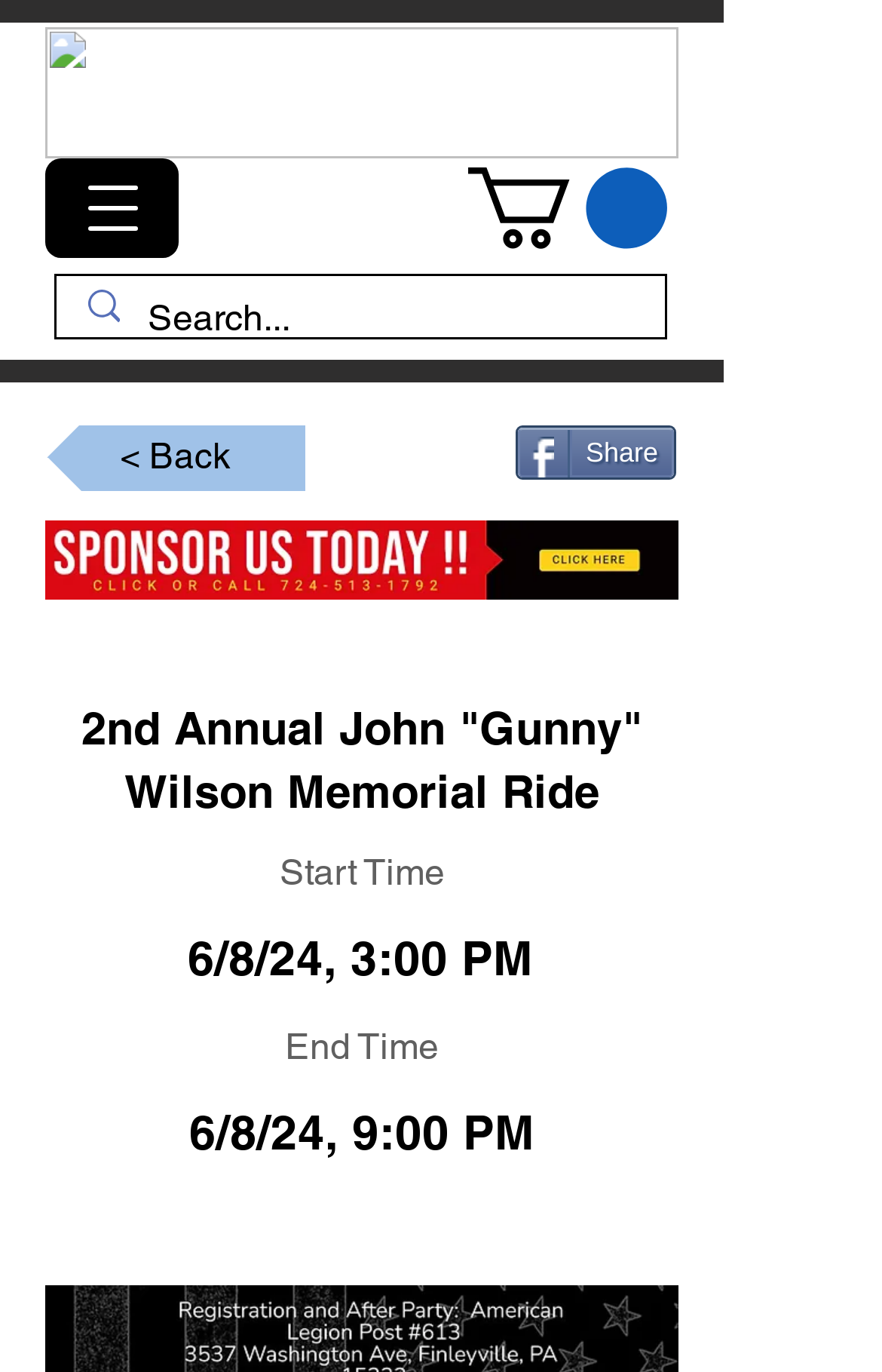What is the start time of the event?
Using the visual information from the image, give a one-word or short-phrase answer.

6/8/24, 3:00 PM